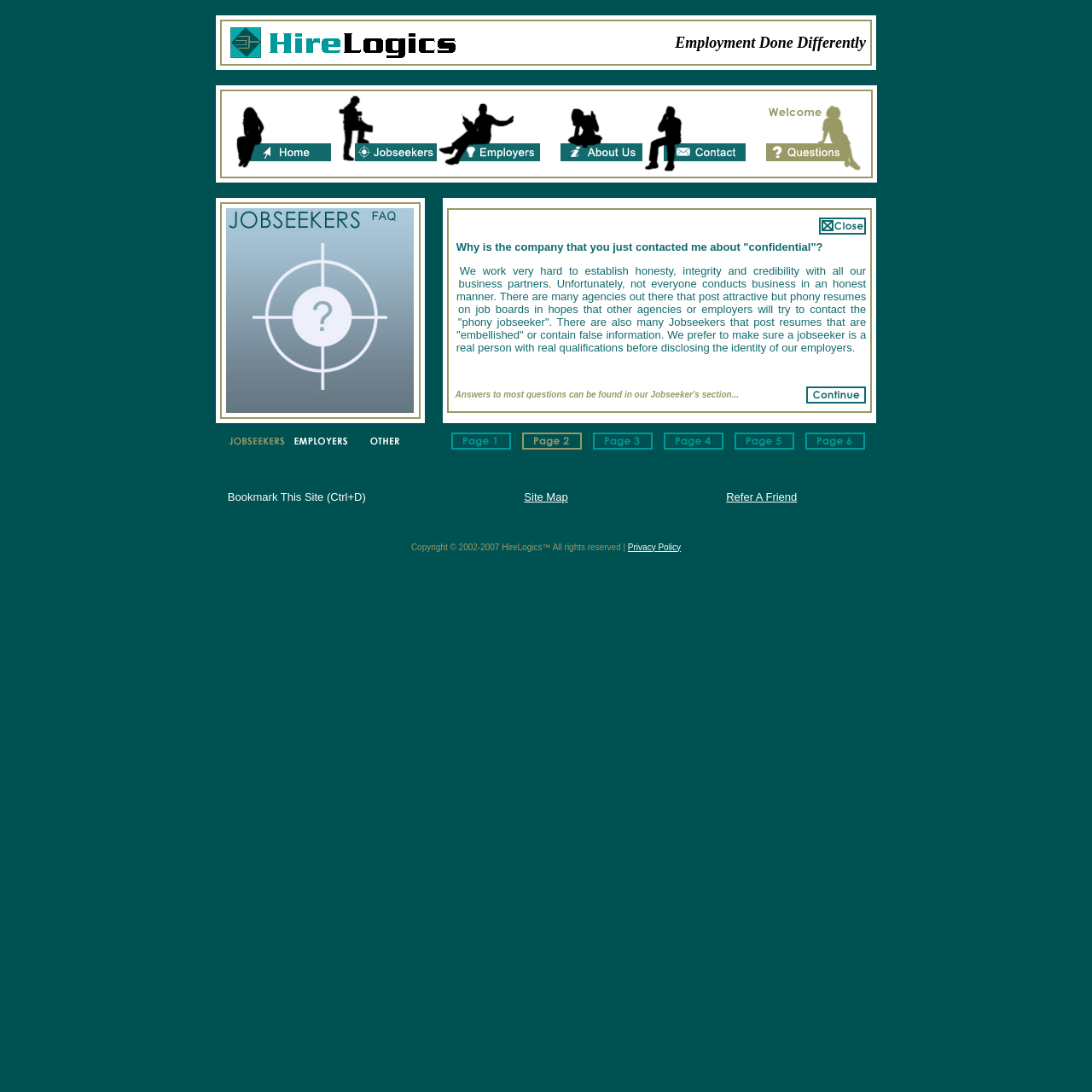Why does HireLogics verify job seeker qualifications?
Craft a detailed and extensive response to the question.

According to the webpage, HireLogics verifies job seeker qualifications to ensure that they are real people with real qualifications, rather than fake or embellished resumes, before disclosing the identity of their employers.